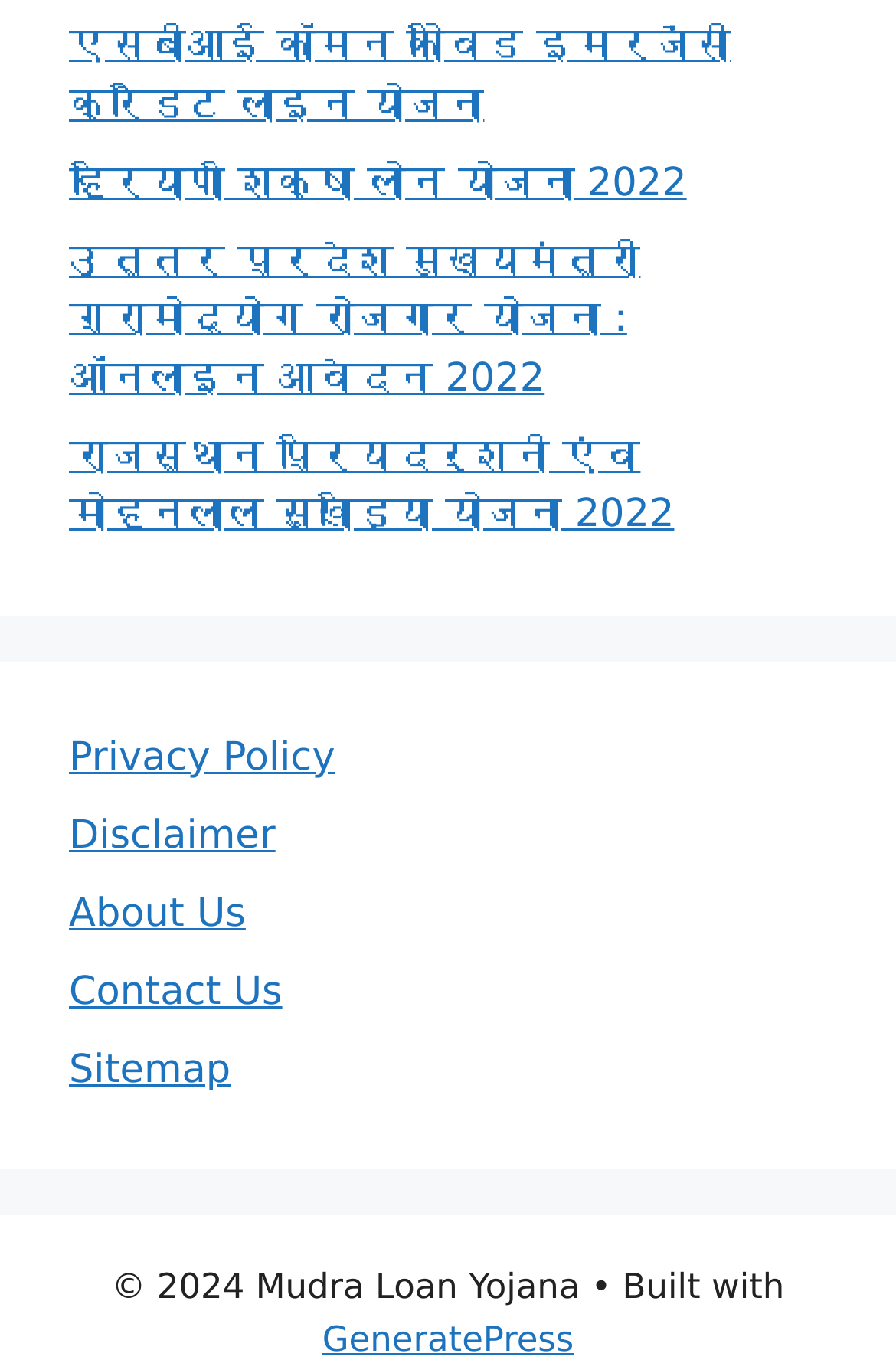Consider the image and give a detailed and elaborate answer to the question: 
What is the name of the website builder mentioned on the webpage?

The link element with the text 'GeneratePress' indicates that it is the name of the website builder mentioned on the webpage.